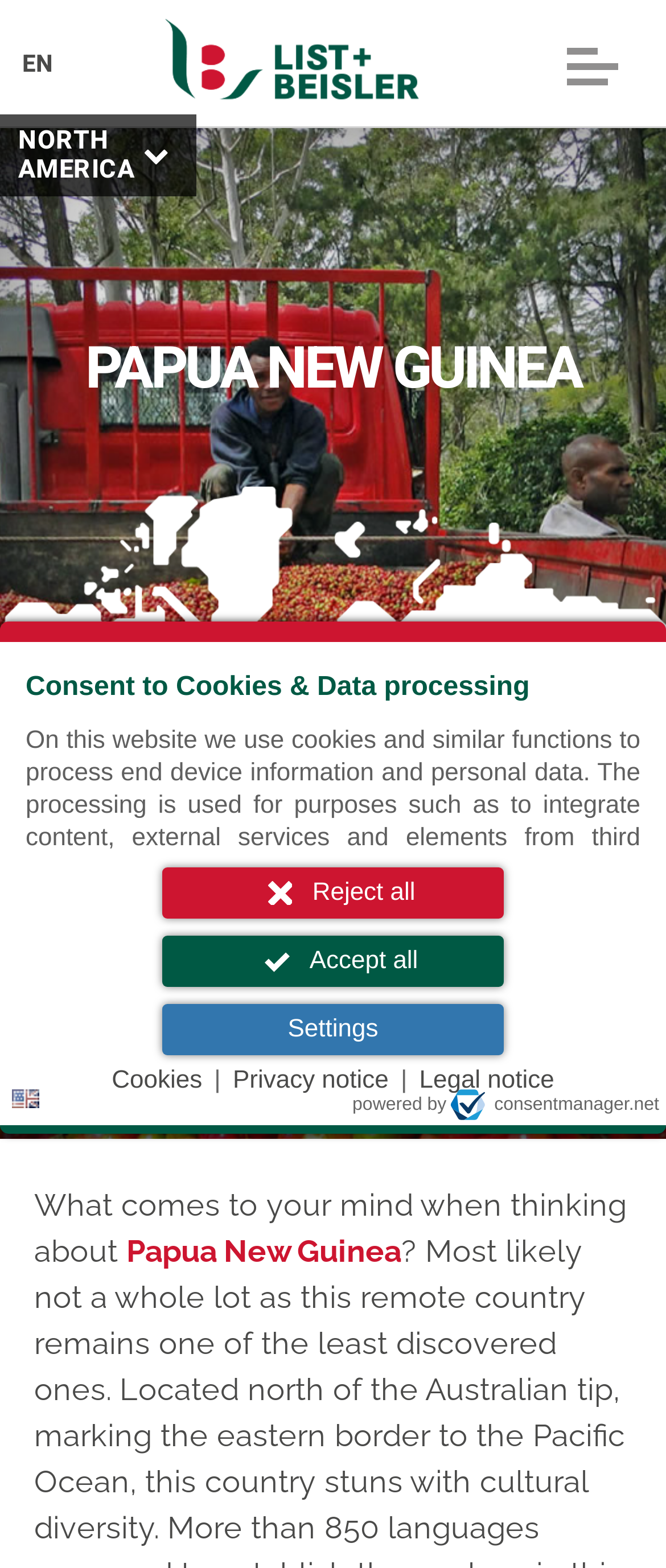Refer to the image and provide an in-depth answer to the question:
What is the name of the company powering the cookie consent manager?

The 'powered by' text at the bottom of the webpage indicates that the cookie consent manager is powered by Consentmanager.net, which is also linked to the company's website.